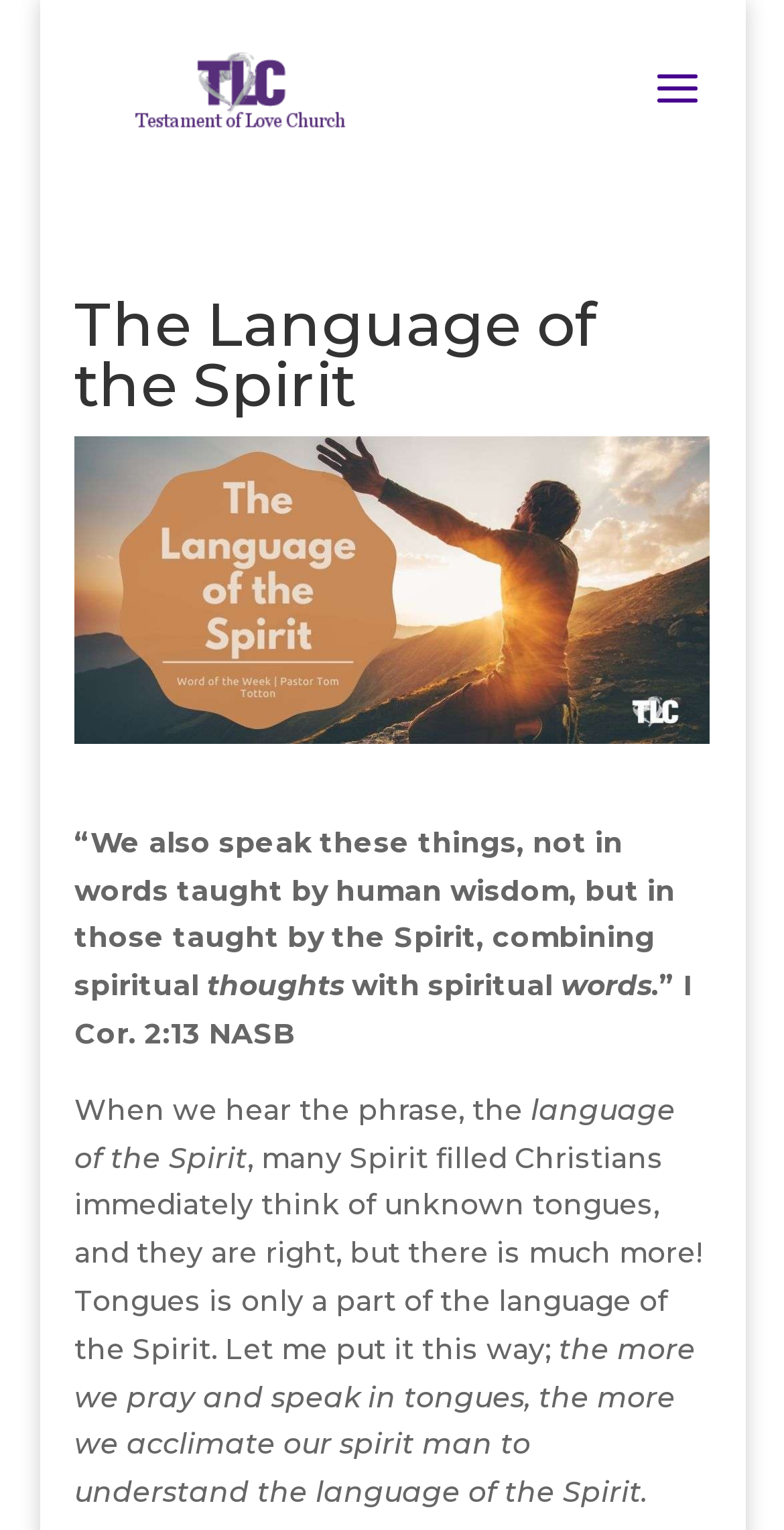Summarize the contents and layout of the webpage in detail.

The webpage is about the concept of "The Language of the Spirit" from a Christian perspective. At the top left, there is a link to "Testament Of Love Church" accompanied by an image with the same name. Below this, there is a heading that reads "The Language of the Spirit". 

Following the heading, there is a quote from the Bible, specifically 1 Corinthians 2:13 NASB, which is broken down into several parts. The quote starts with "“We also speak these things, not in words taught by human wisdom, but in those taught by the Spirit, combining spiritual” and continues with "thoughts", "with spiritual", and finally ends with ".” I Cor. 2:13 NASB". 

Below the quote, there is a passage of text that discusses the concept of the language of the Spirit. The passage starts by mentioning that when people hear the phrase "the language of the Spirit", they often think of unknown tongues, but there is more to it. The text then explains that the more one prays and speaks in tongues, the more their spirit becomes accustomed to understanding the language of the Spirit.